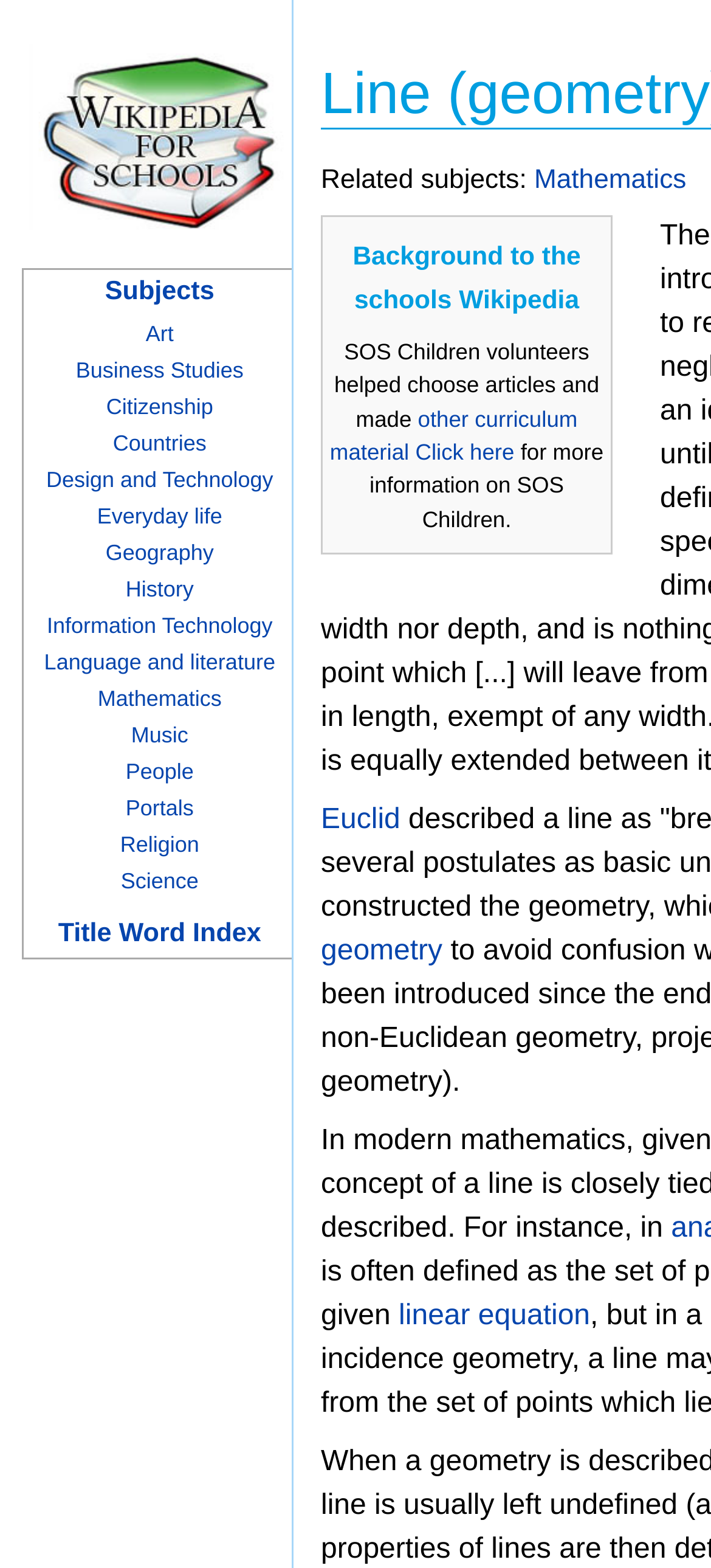Please determine the bounding box coordinates of the area that needs to be clicked to complete this task: 'Visit Wikipedia for Schools'. The coordinates must be four float numbers between 0 and 1, formatted as [left, top, right, bottom].

[0.04, 0.083, 0.409, 0.1]